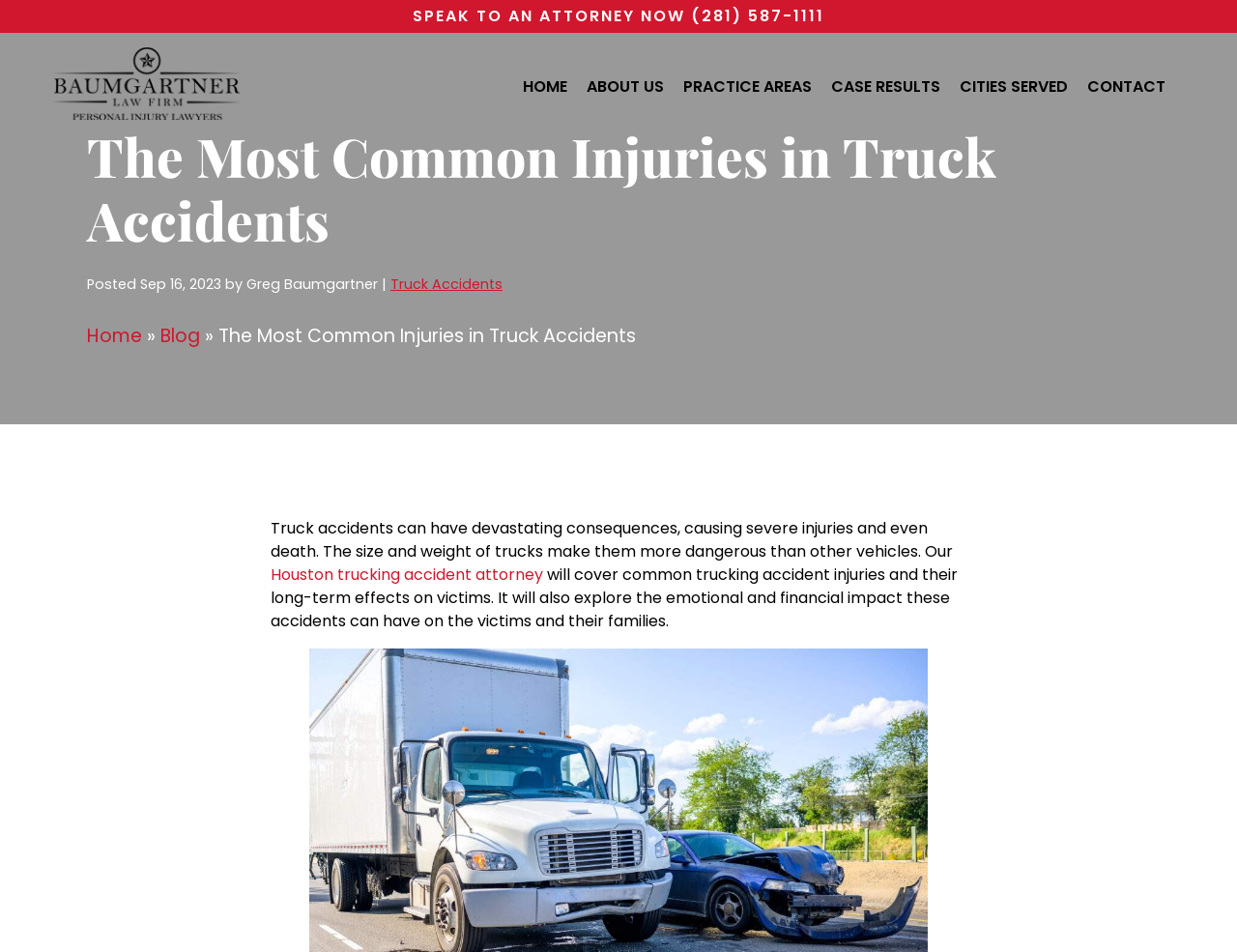Locate the bounding box of the UI element with the following description: "18-Wheeler & Truck Accidents".

[0.541, 0.129, 0.627, 0.201]